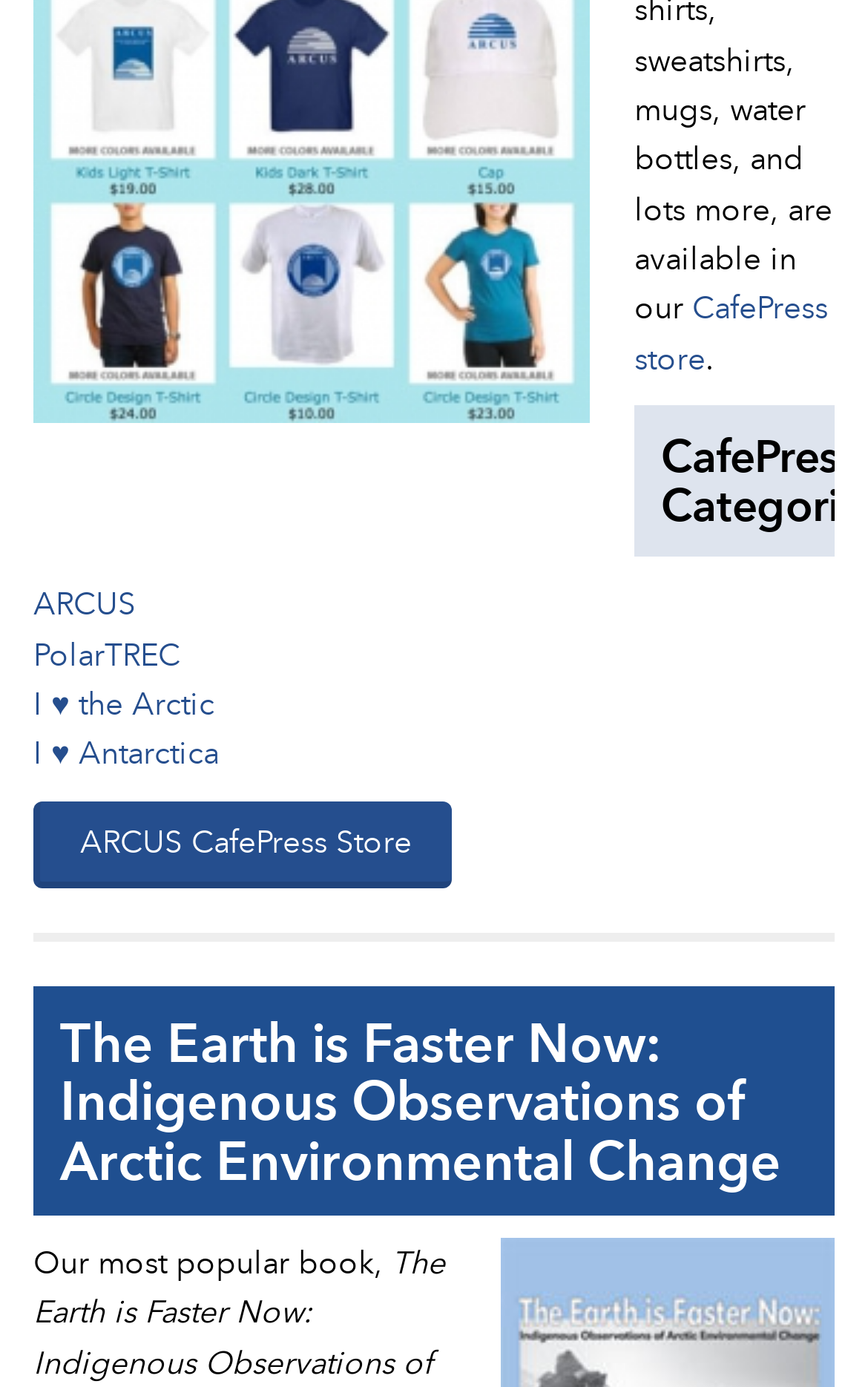What is the description of the book?
Refer to the image and offer an in-depth and detailed answer to the question.

The description of the book can be found in the static text element with the text 'Our most popular book,' at the bottom of the webpage, which has a bounding box with coordinates [0.038, 0.891, 0.451, 0.928].